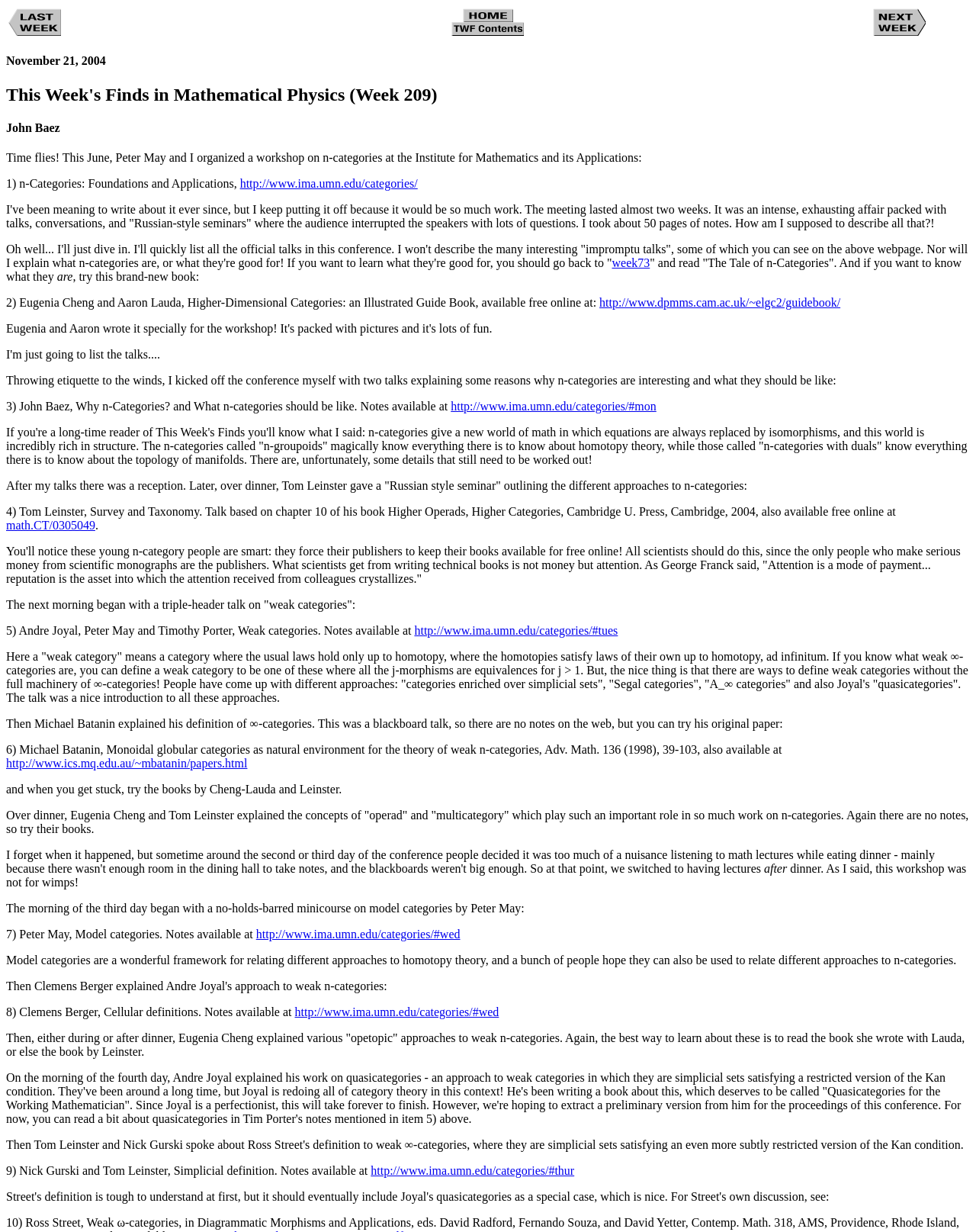Please provide a comprehensive response to the question below by analyzing the image: 
Who organized a workshop on n-categories?

The text mentions 'Peter May and I organized a workshop on n-categories at the Institute for Mathematics and its Applications', where 'I' refers to John Baez, the author of the text.